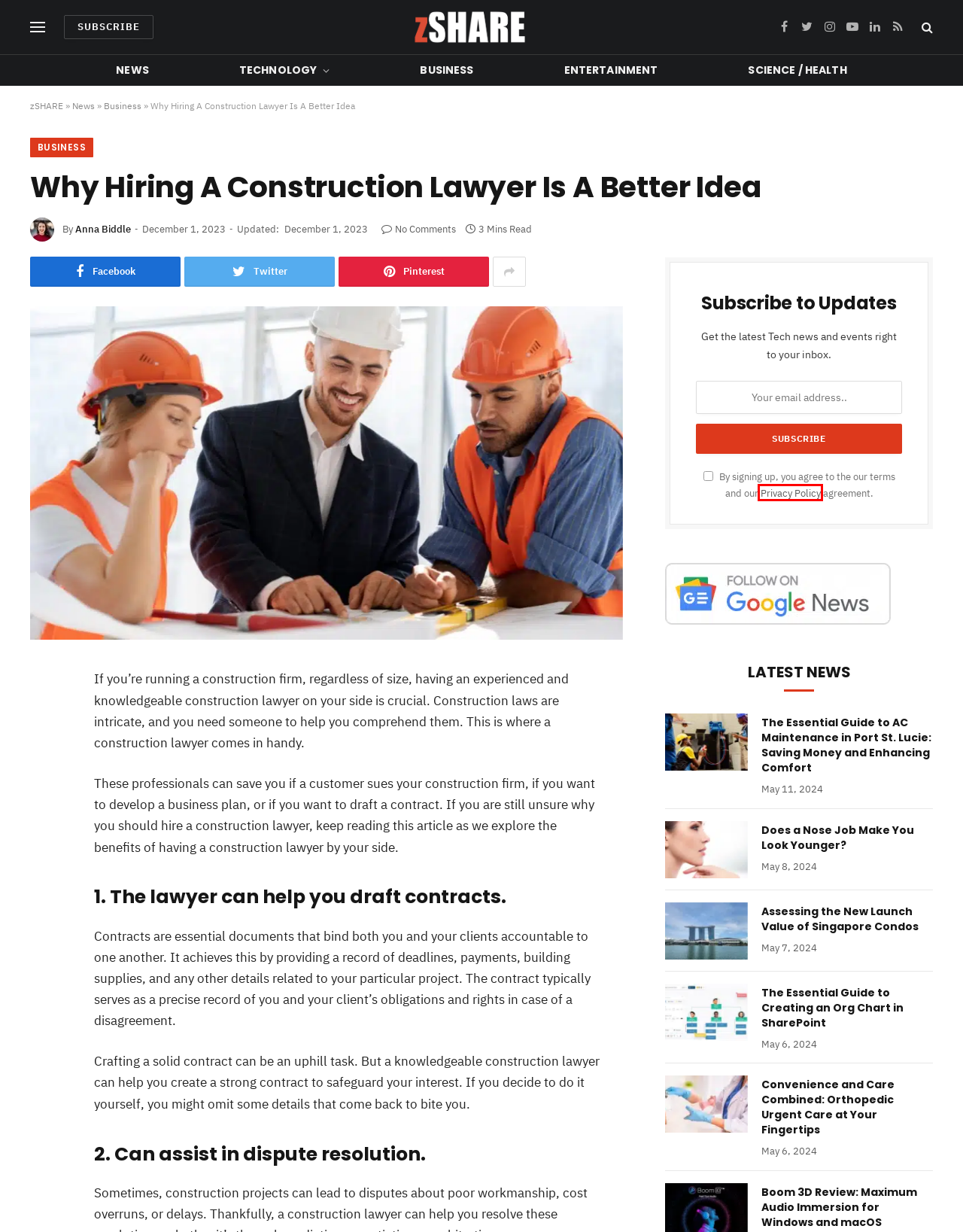Examine the screenshot of the webpage, which has a red bounding box around a UI element. Select the webpage description that best fits the new webpage after the element inside the red bounding box is clicked. Here are the choices:
A. zSHARE | Stay Up-to-Date with Tech News and Events
B. News Archives | zSHARE
C. Convenience and Care Combined: Orthopedic Urgent Care at Your Fingertips | zSHARE
D. The Essential Guide to Creating an Org Chart in SharePoint | zSHARE
E. Assessing the New Launch Value of Singapore Condos | zSHARE
F. Business Archives | zSHARE
G. The Essential Guide to AC Maintenance in Port St. Lucie: Saving Money and Enhancing Comfort | zSHARE
H. Privacy Policy | zSHARE

H